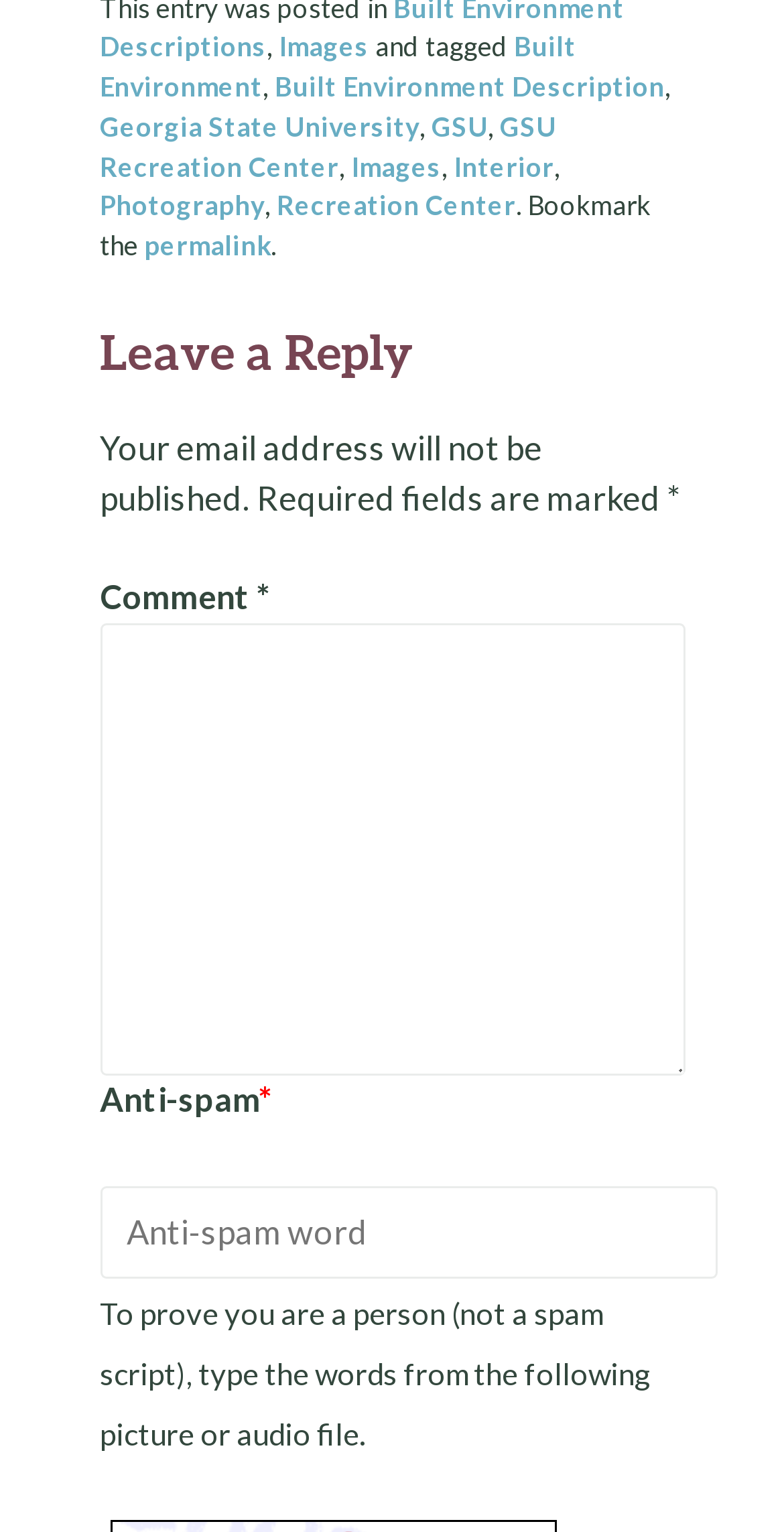Answer the question with a brief word or phrase:
What is the name of the building mentioned?

GSU Recreation Center